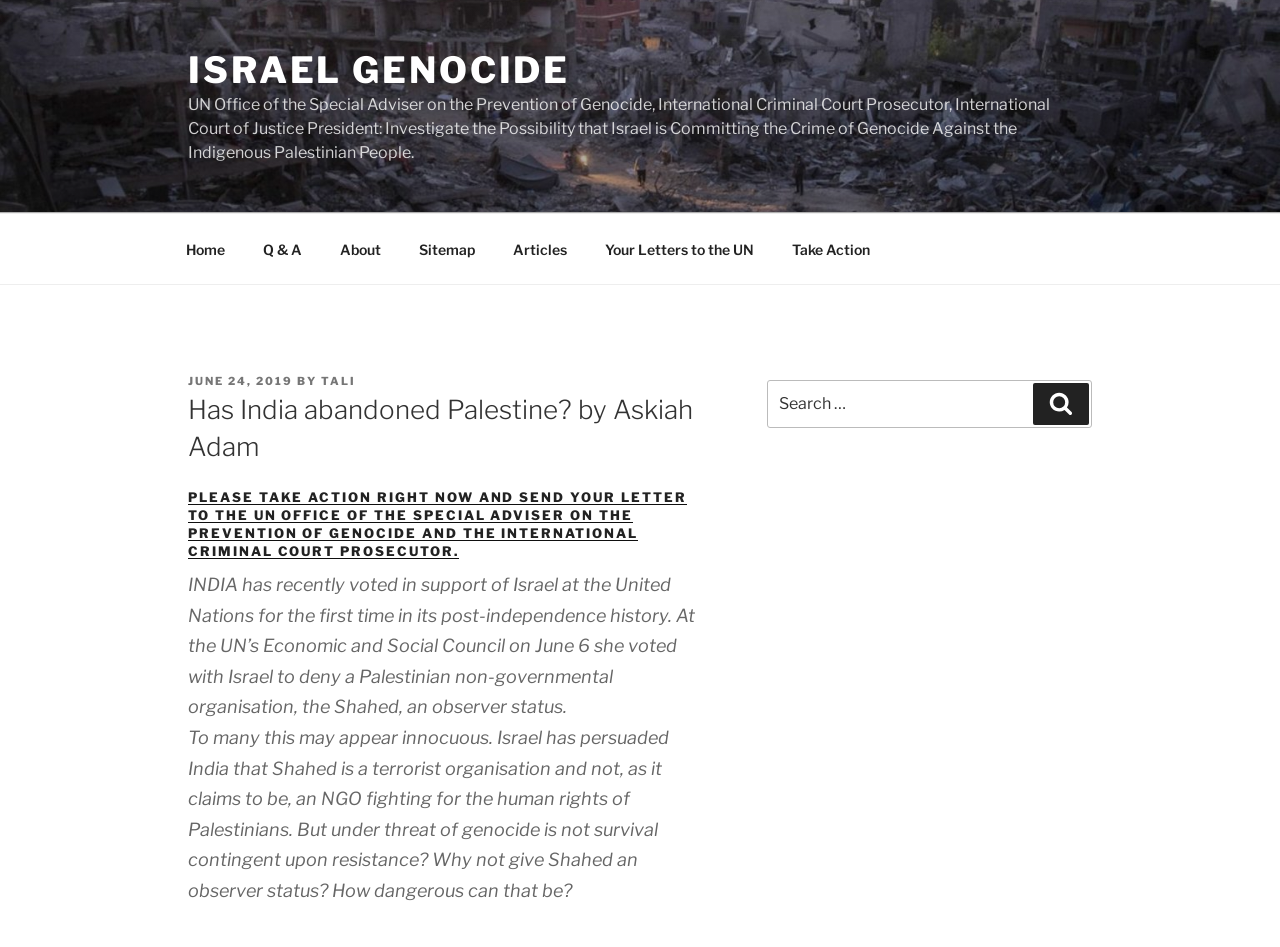Find the bounding box coordinates for the area that should be clicked to accomplish the instruction: "Take action right now and send a letter to the UN office".

[0.147, 0.516, 0.536, 0.59]